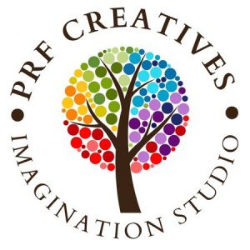What is written at the top of the logo?
Could you answer the question in a detailed manner, providing as much information as possible?

Upon examining the logo, I notice that the brand name 'PRF CREATIVES' is elegantly printed in a circular pattern at the top of the logo, surrounding the stylized tree. This placement and design suggest that the brand name is an important part of the logo's overall design.